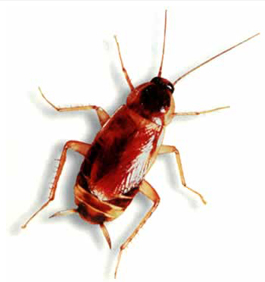Where are brown-banded cockroaches commonly found?
Please answer the question as detailed as possible based on the image.

According to the caption, brown-banded cockroaches are commonly found in warmer, indoor environments, which suggests that they thrive in temperature-controlled spaces with human activity.